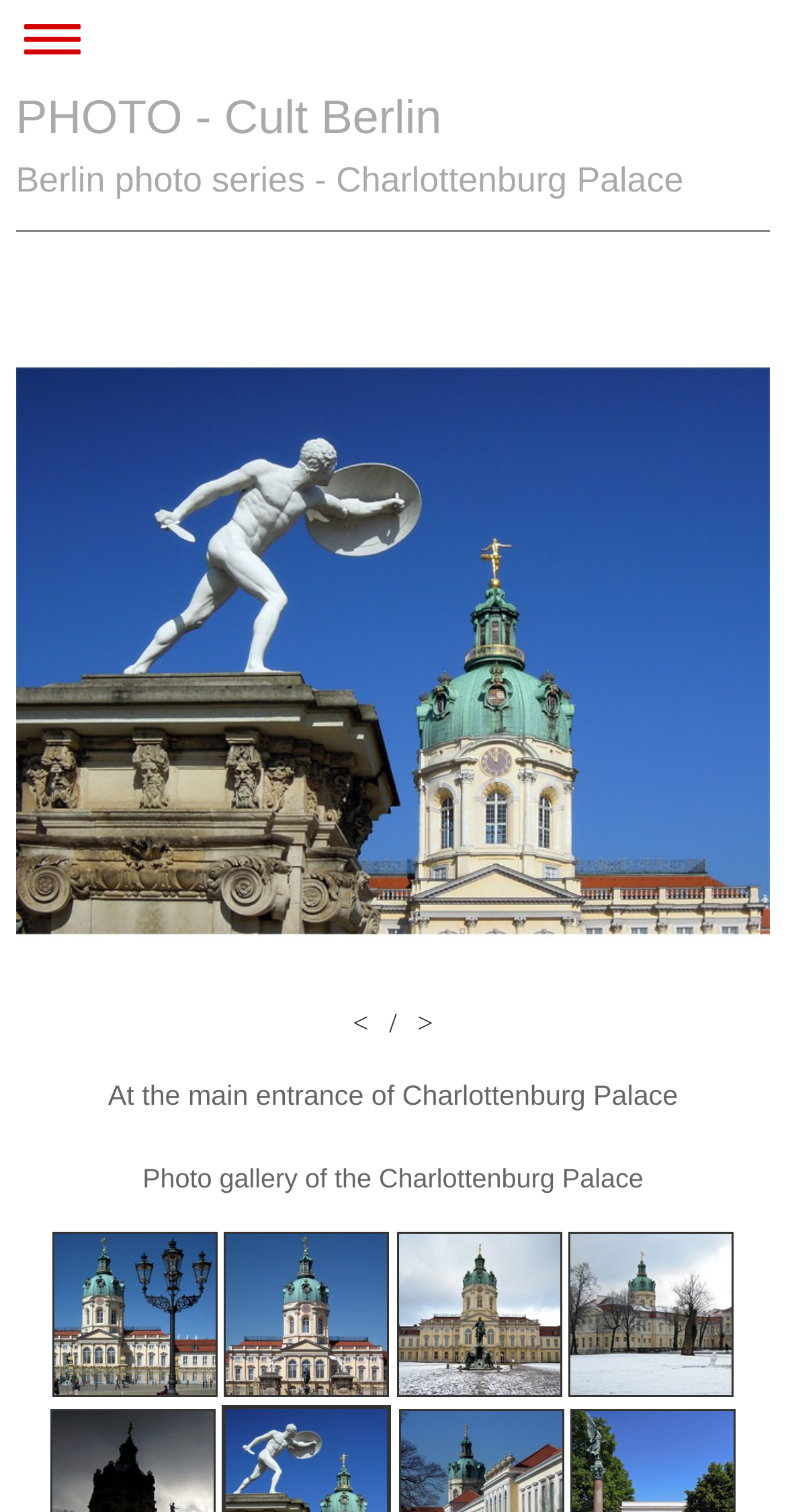Identify the bounding box coordinates for the UI element described as follows: < /. Use the format (top-left x, top-left y, bottom-right x, bottom-right y) and ensure all values are floating point numbers between 0 and 1.

[0.449, 0.666, 0.505, 0.686]